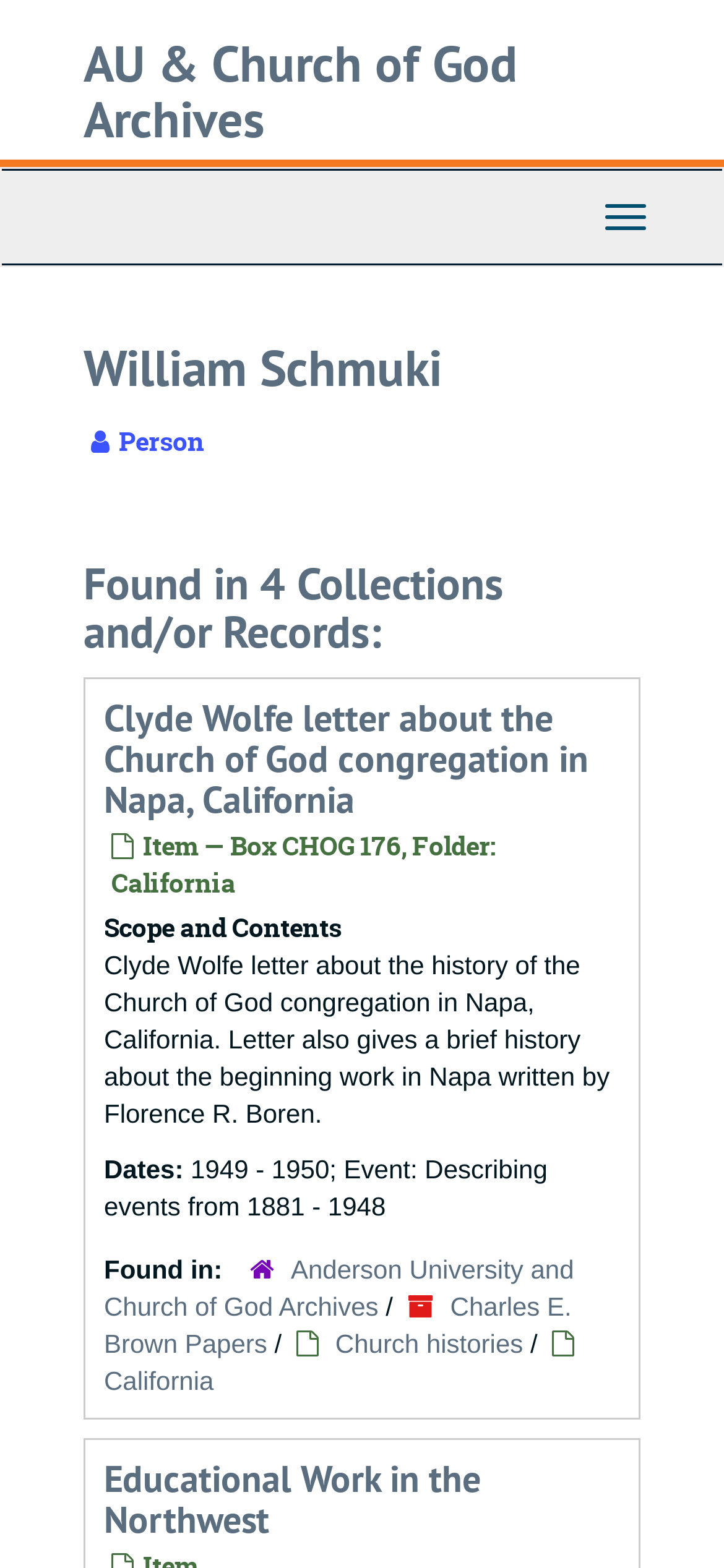How many links are there in the 'Found in:' section?
Refer to the image and offer an in-depth and detailed answer to the question.

The webpage has three link elements in the 'Found in:' section, which are 'Anderson University and Church of God Archives', 'Charles E. Brown Papers', and 'Church histories'.